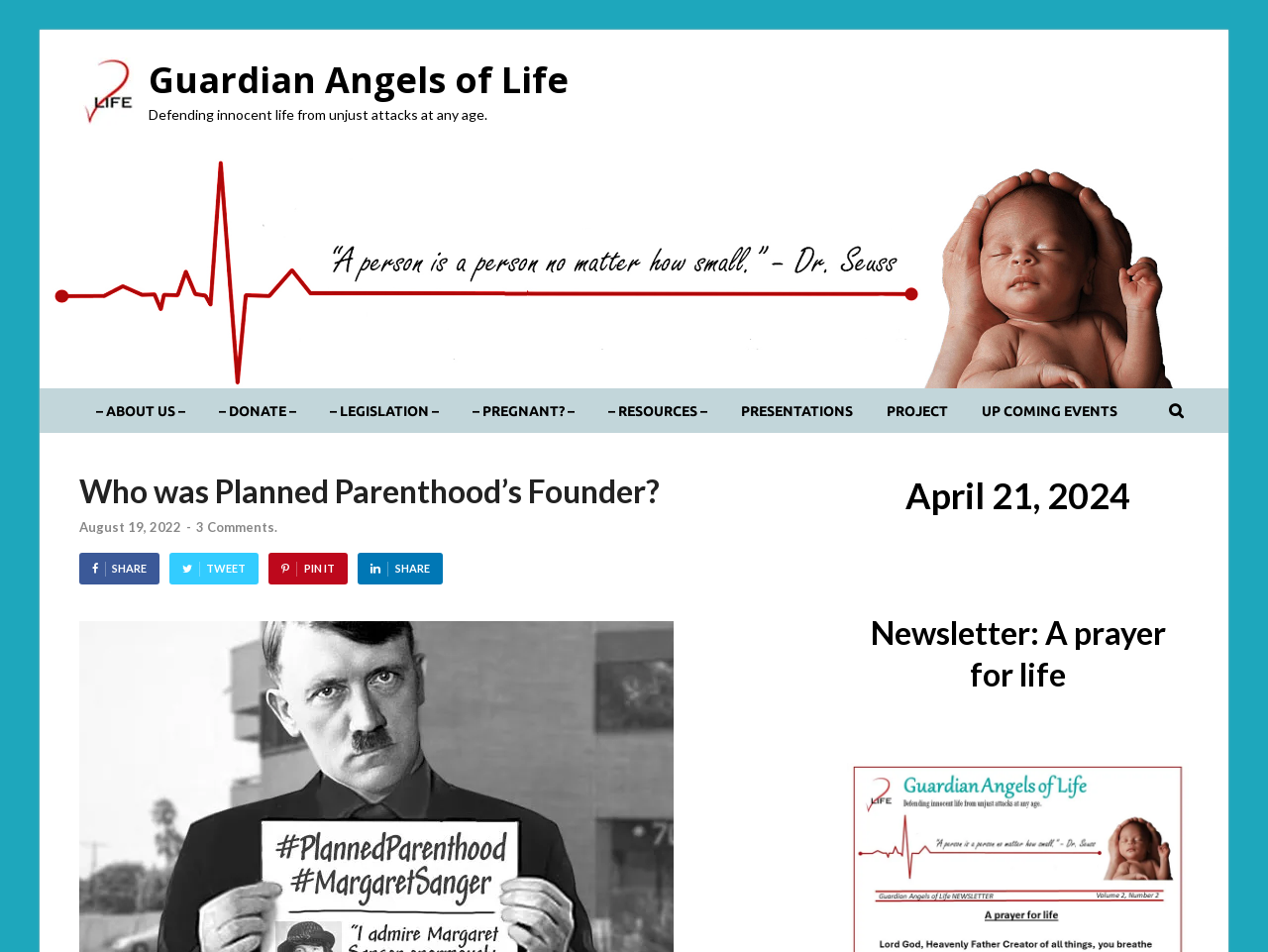Please provide a short answer using a single word or phrase for the question:
What is the date of the article?

August 19, 2022